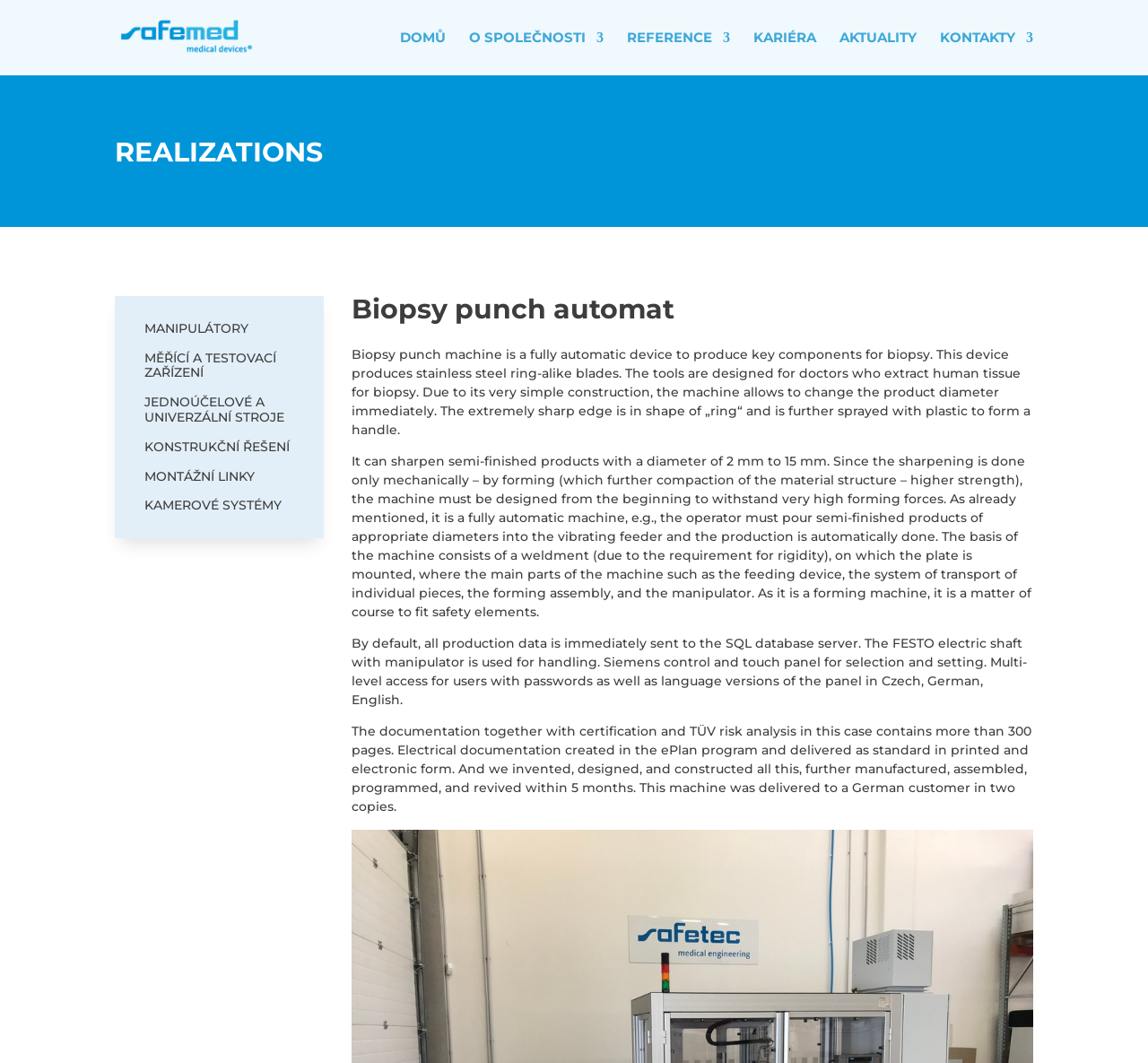From the image, can you give a detailed response to the question below:
What is the purpose of the biopsy punch machine?

The purpose of the biopsy punch machine can be found in the text description of the machine. It is stated that the machine produces stainless steel ring-alike blades, which are designed for doctors who extract human tissue for biopsy.